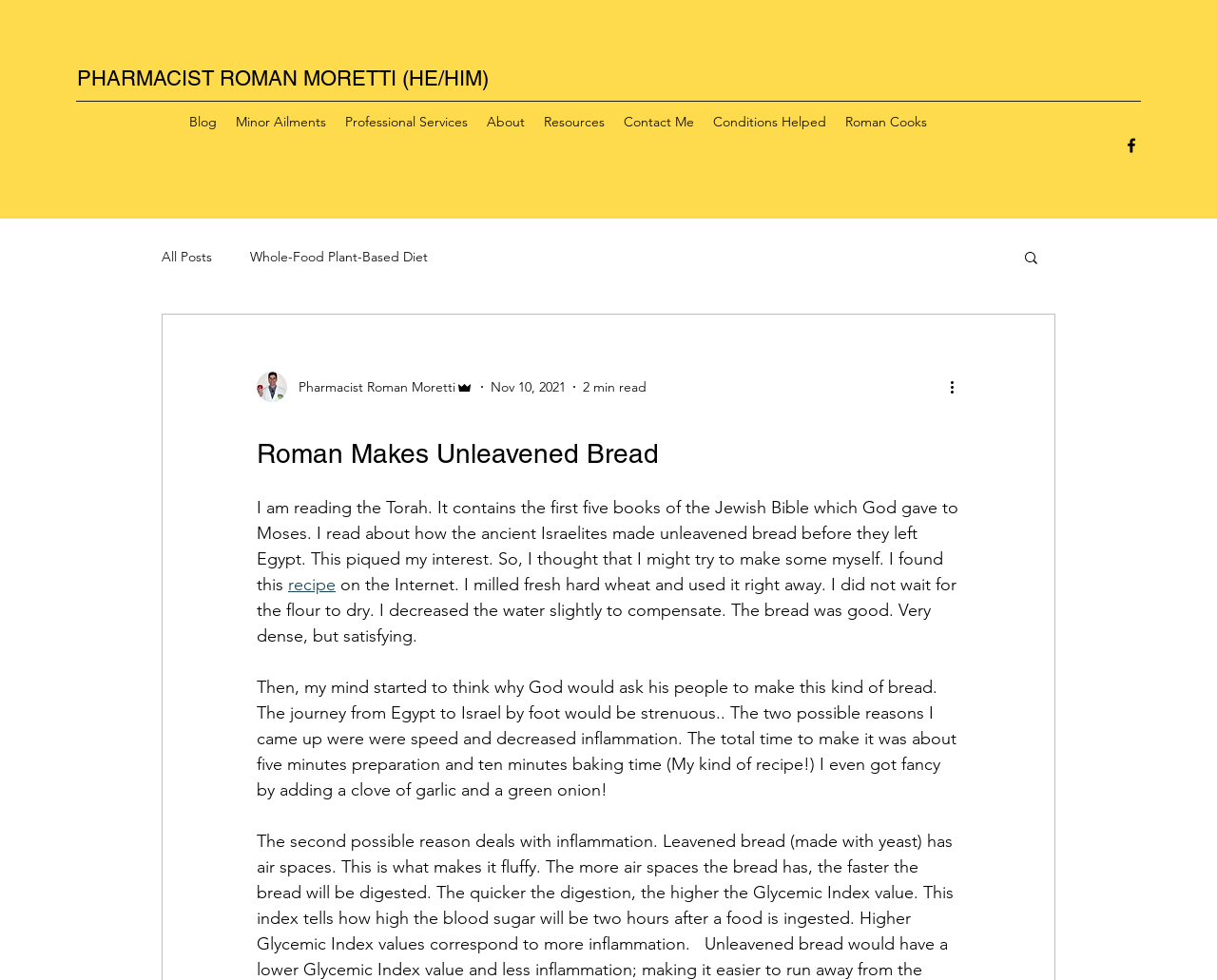Extract the main heading from the webpage content.

Roman Makes Unleavened Bread